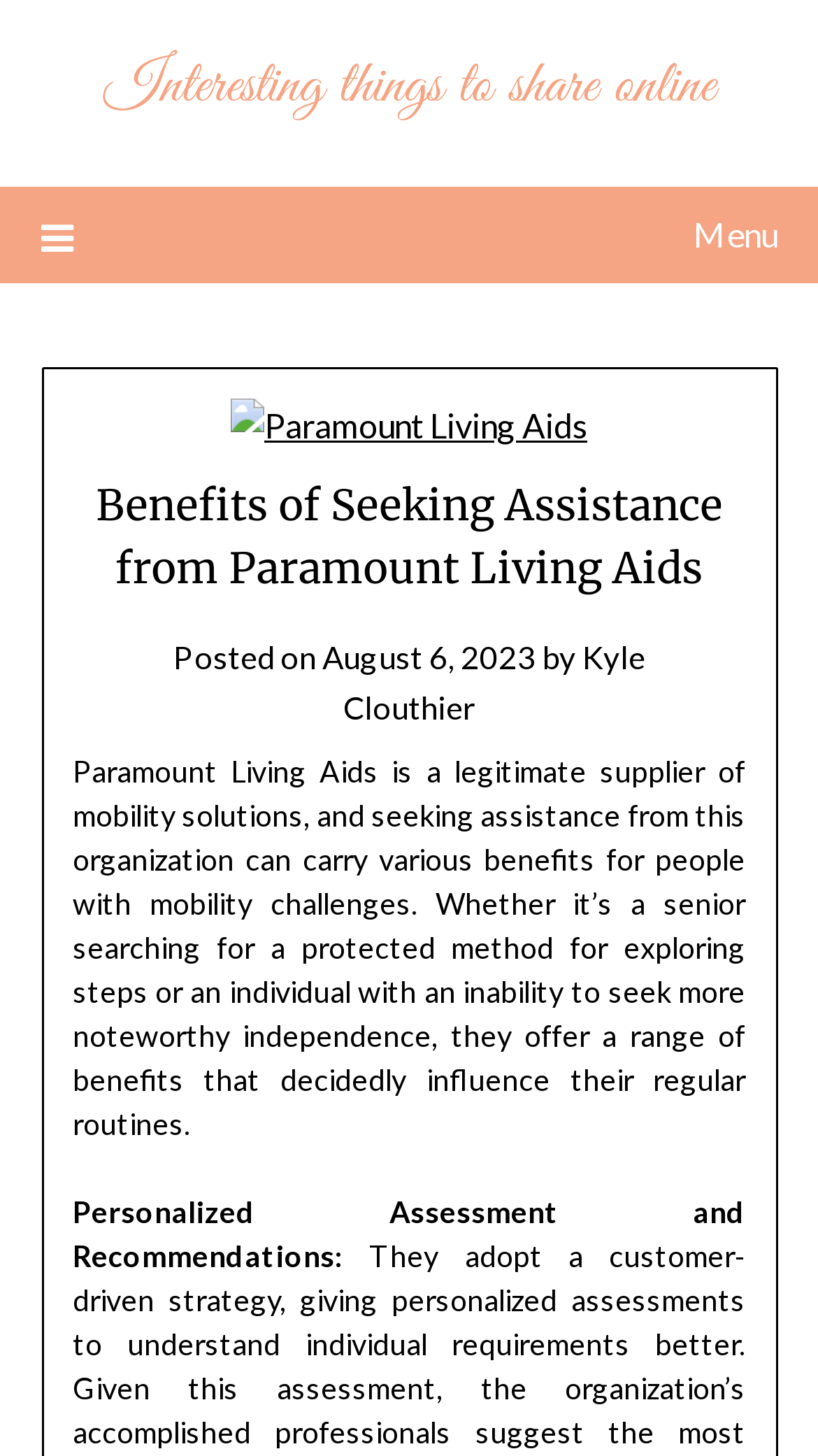Who is the author of the article?
Based on the screenshot, give a detailed explanation to answer the question.

The author of the article can be found below the heading, where it is written as 'by Kyle Clouthier'.